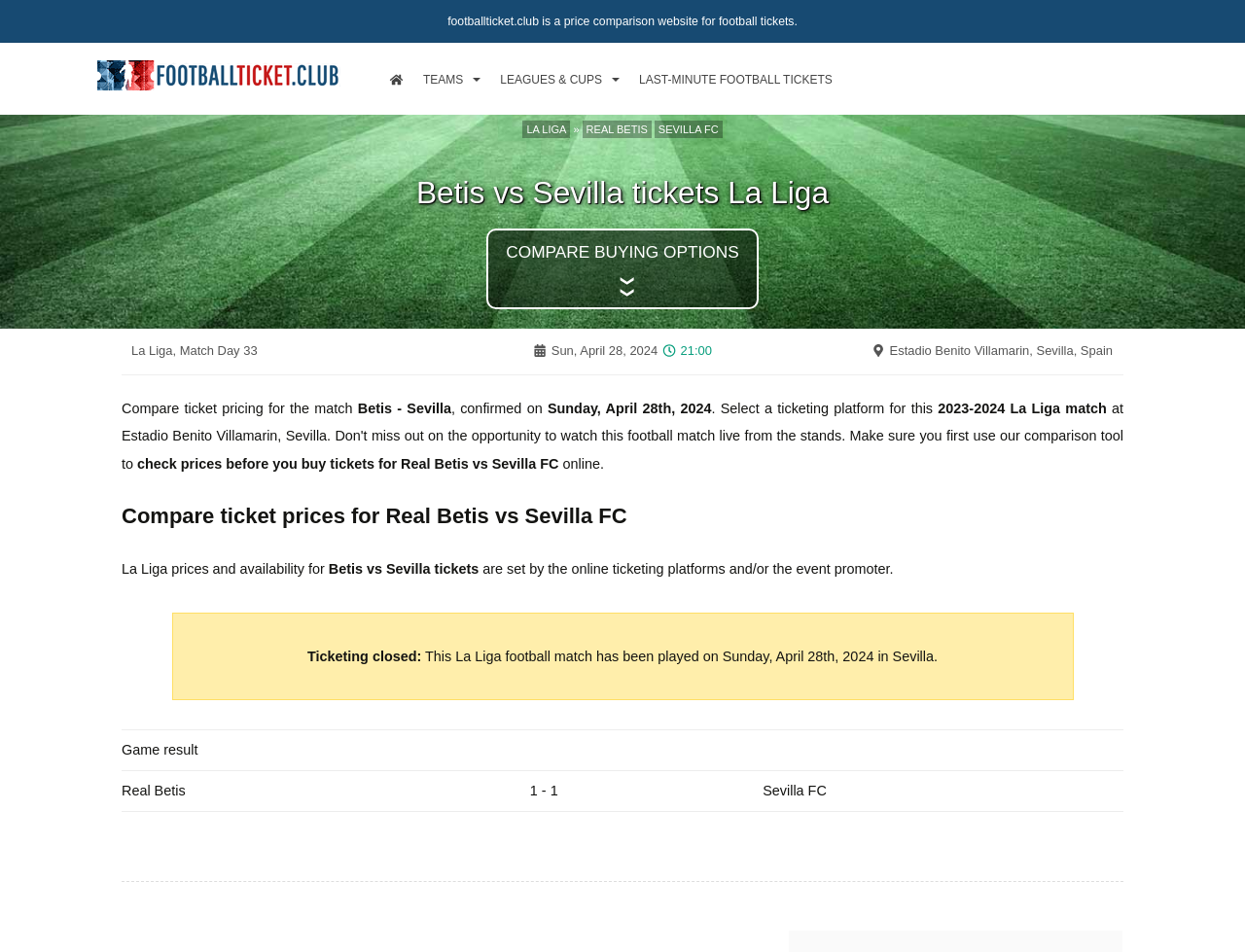Determine the bounding box coordinates in the format (top-left x, top-left y, bottom-right x, bottom-right y). Ensure all values are floating point numbers between 0 and 1. Identify the bounding box of the UI element described by: Domestic leagues

[0.173, 0.131, 0.337, 0.163]